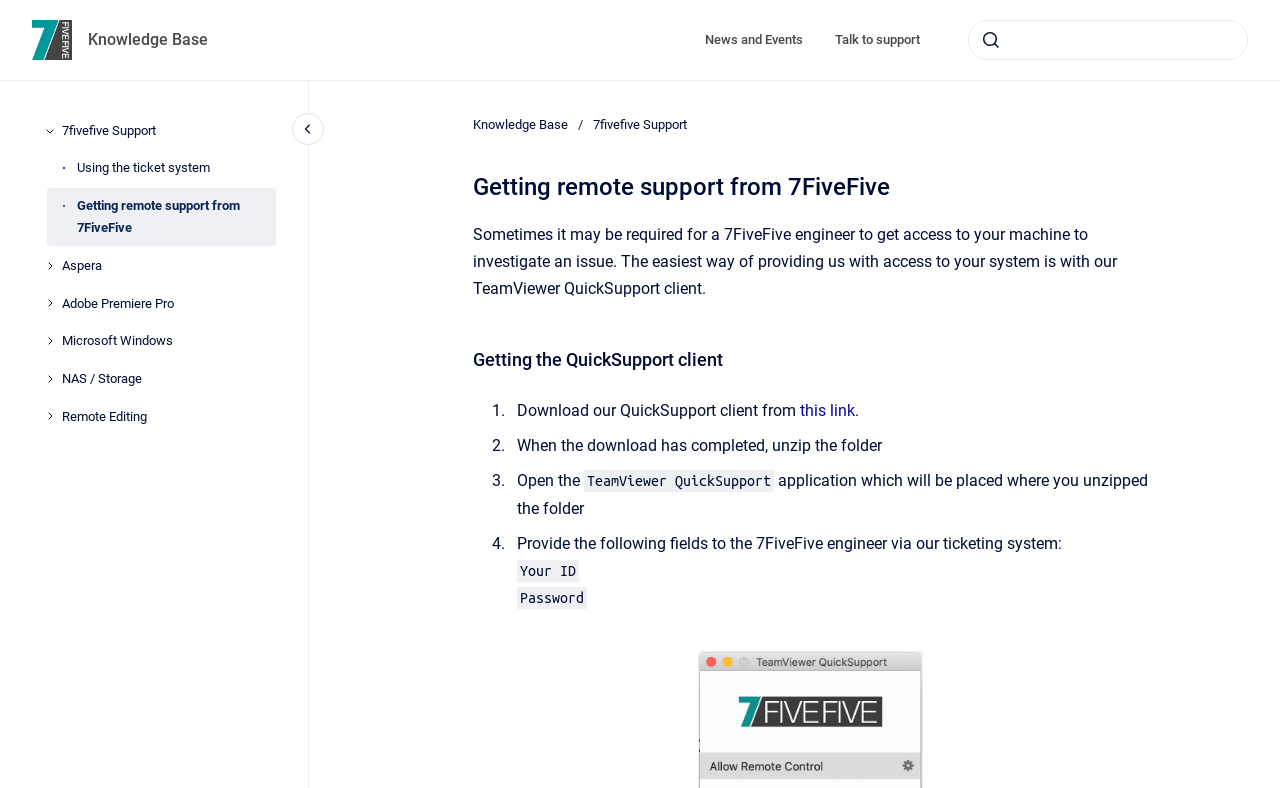Could you find the bounding box coordinates of the clickable area to complete this instruction: "Select product size"?

None